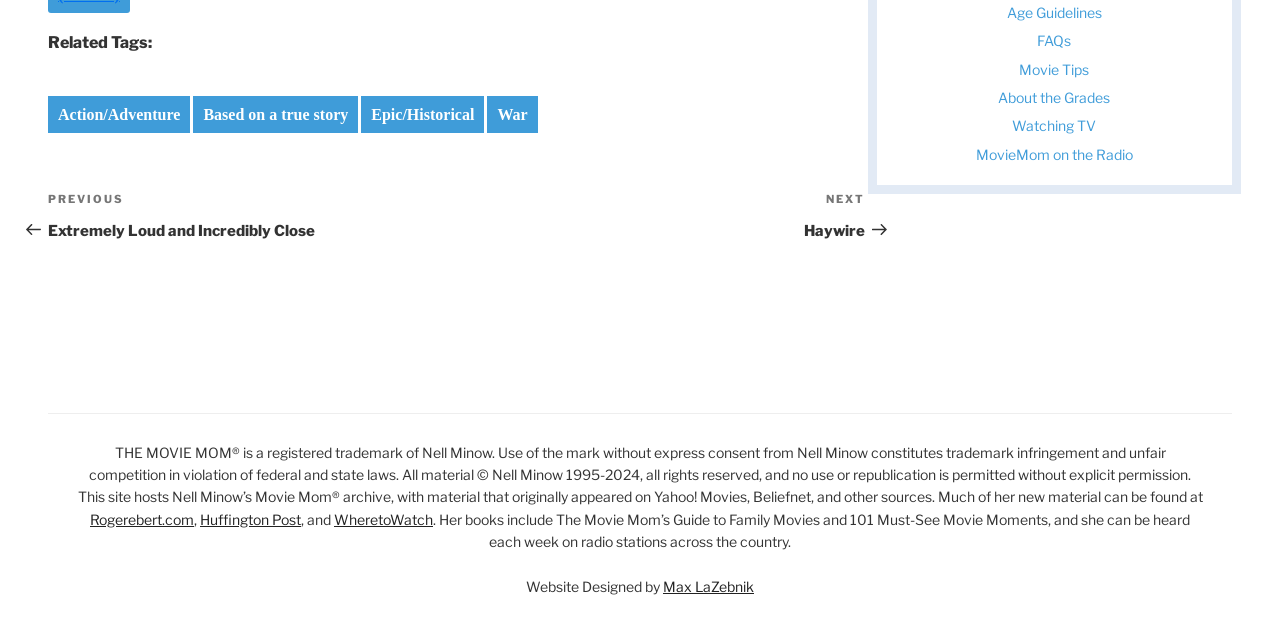Identify the bounding box coordinates of the element that should be clicked to fulfill this task: "Enter your name". The coordinates should be provided as four float numbers between 0 and 1, i.e., [left, top, right, bottom].

None